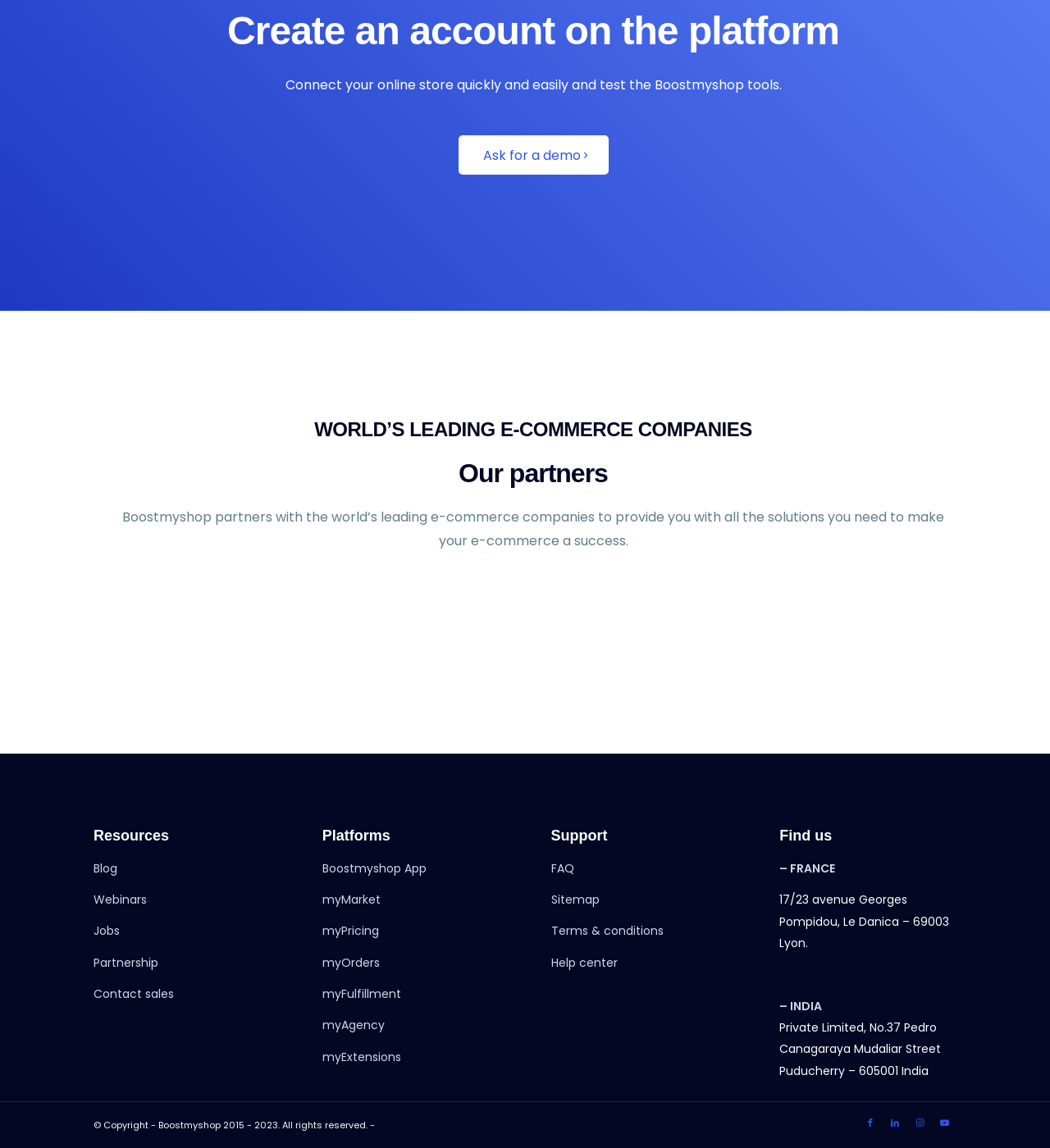Given the webpage screenshot and the description, determine the bounding box coordinates (top-left x, top-left y, bottom-right x, bottom-right y) that define the location of the UI element matching this description: Oz Web Design Sydney

None